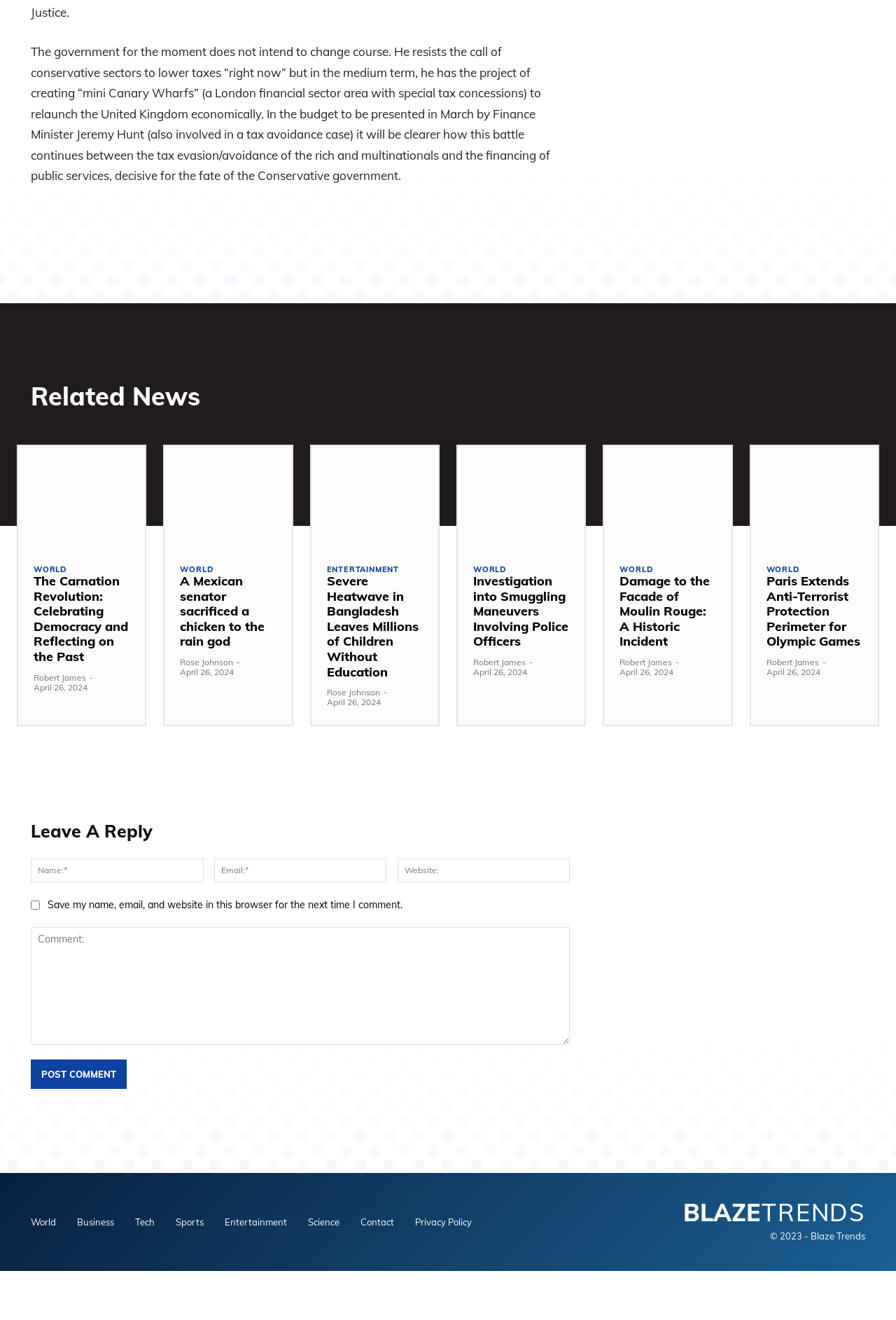Please determine the bounding box coordinates of the element's region to click for the following instruction: "Enter a comment in the 'Comment:' textbox".

[0.034, 0.702, 0.636, 0.791]